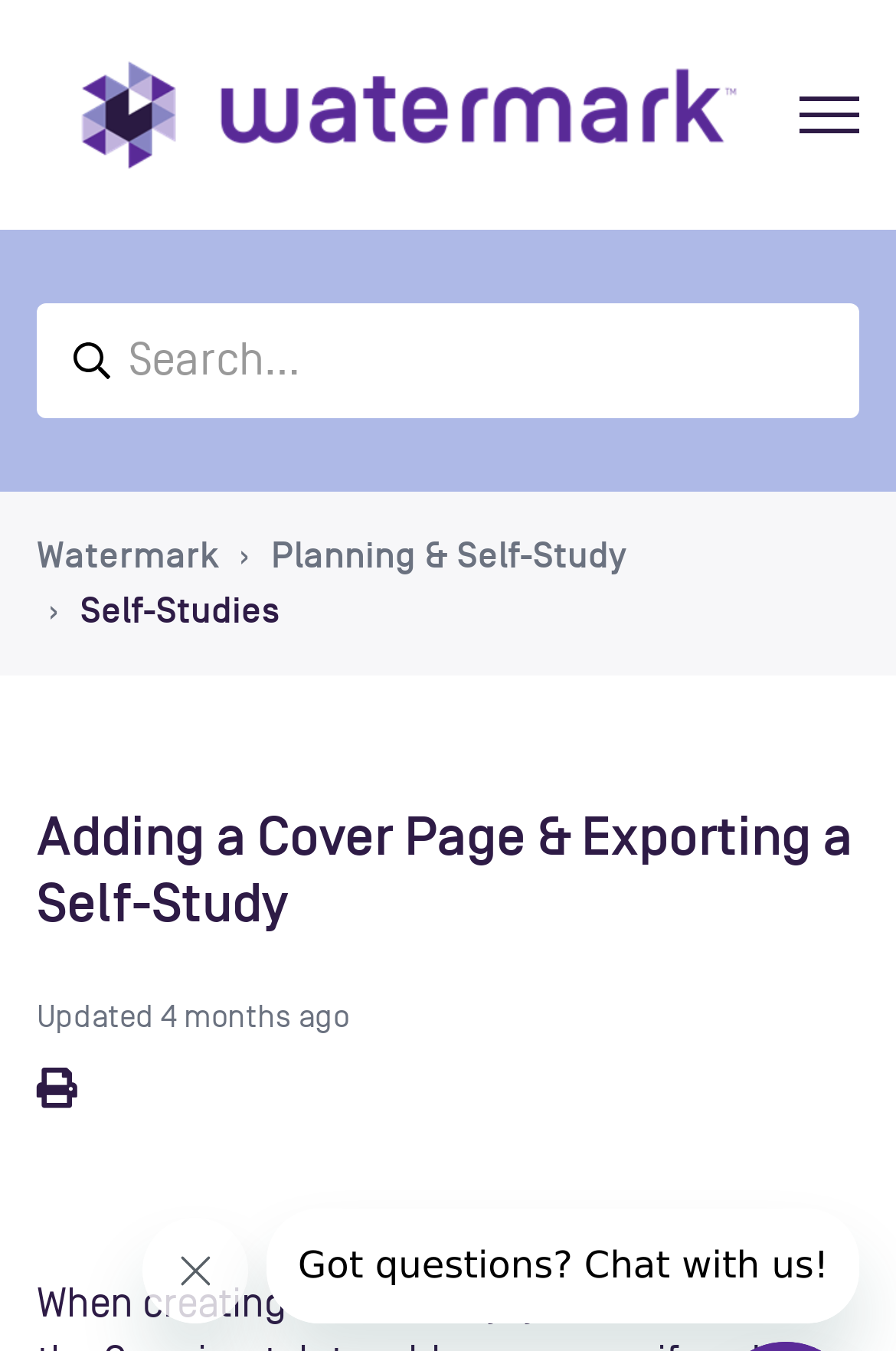Please provide a one-word or short phrase answer to the question:
What is the date of the last update?

2024-02-09